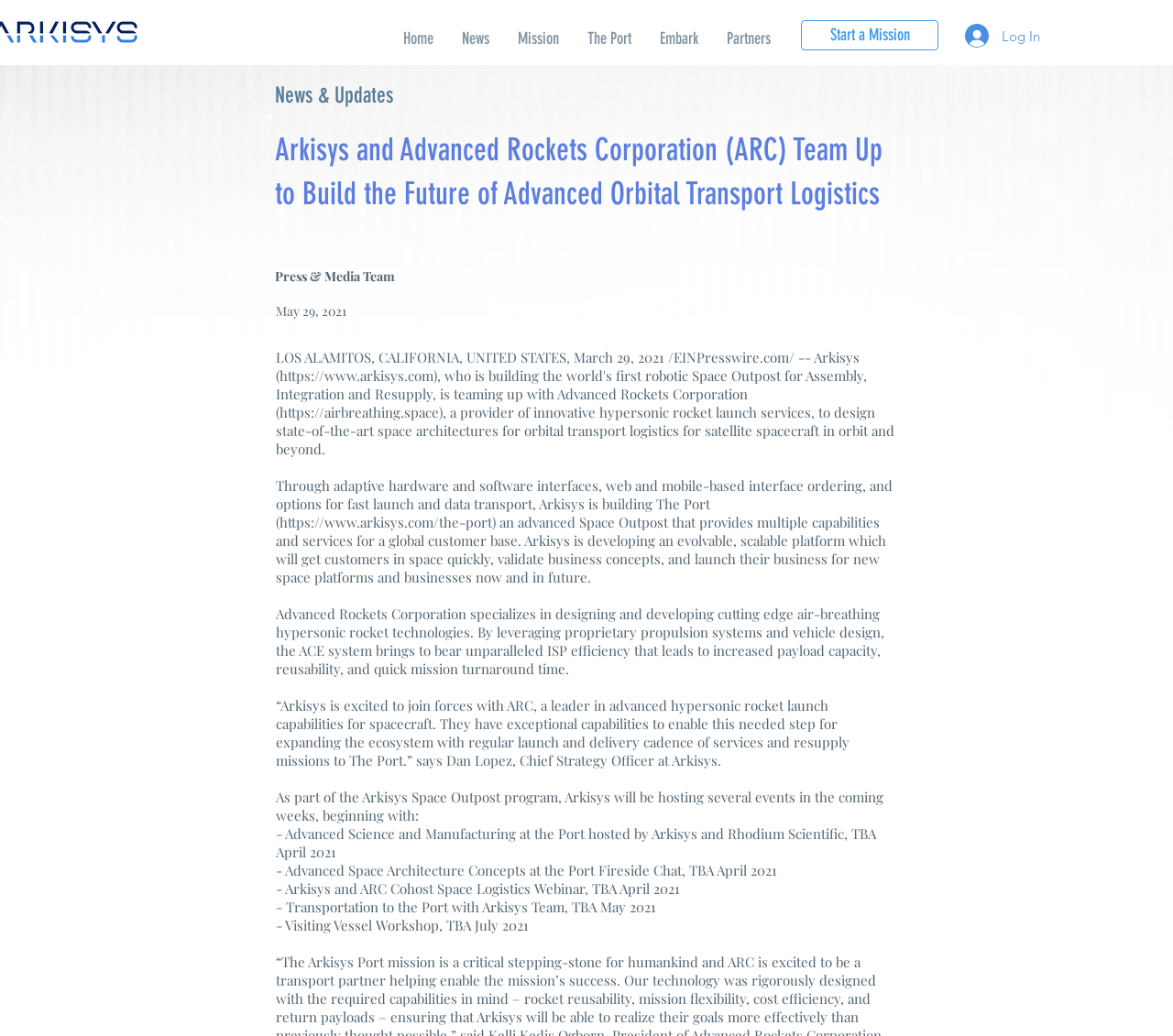Please determine the bounding box coordinates of the element's region to click in order to carry out the following instruction: "Read more about the partnership with Advanced Rockets Corporation". The coordinates should be four float numbers between 0 and 1, i.e., [left, top, right, bottom].

[0.574, 0.336, 0.673, 0.354]